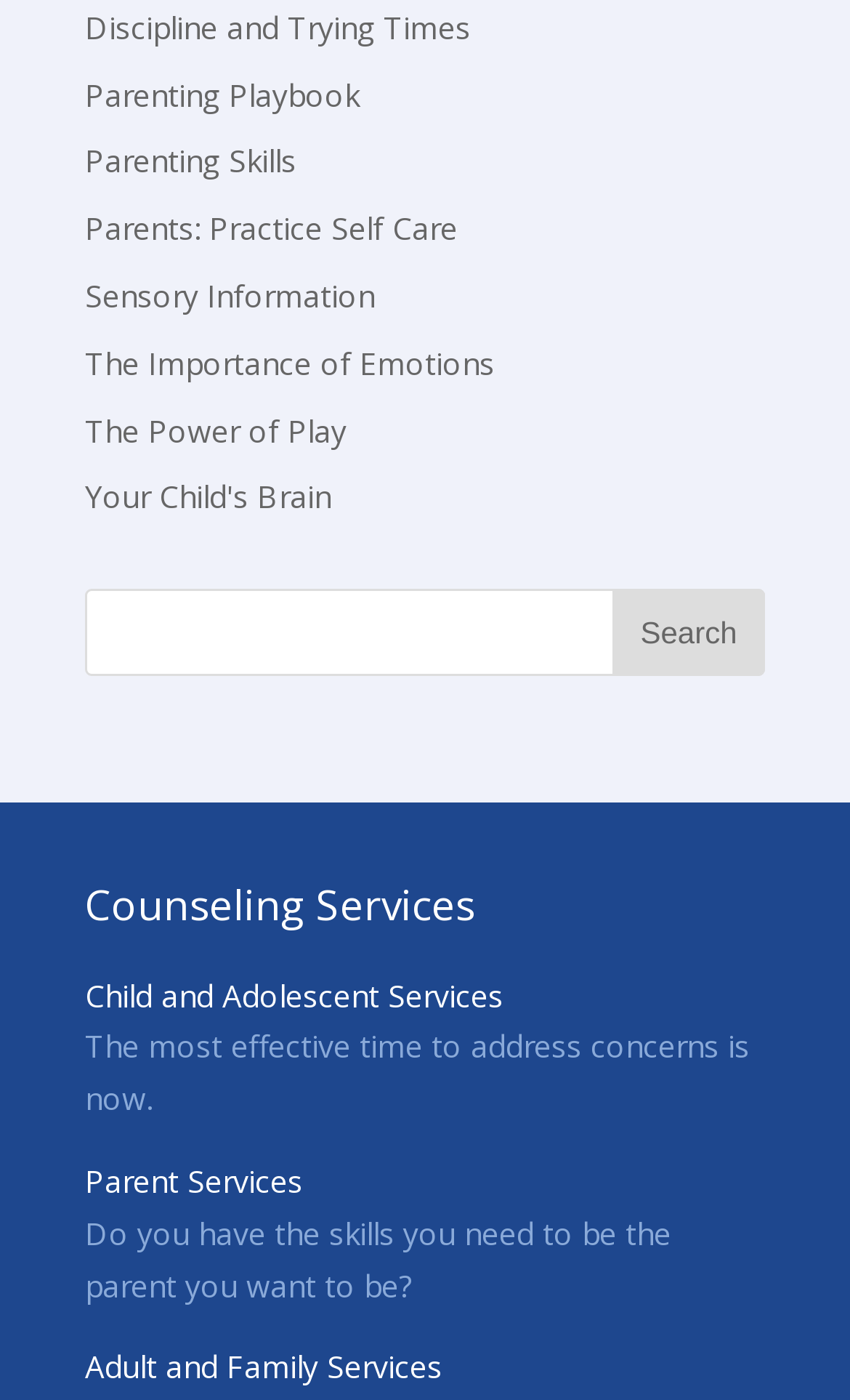How many services are listed under 'Counseling Services'?
Using the image as a reference, answer the question with a short word or phrase.

3